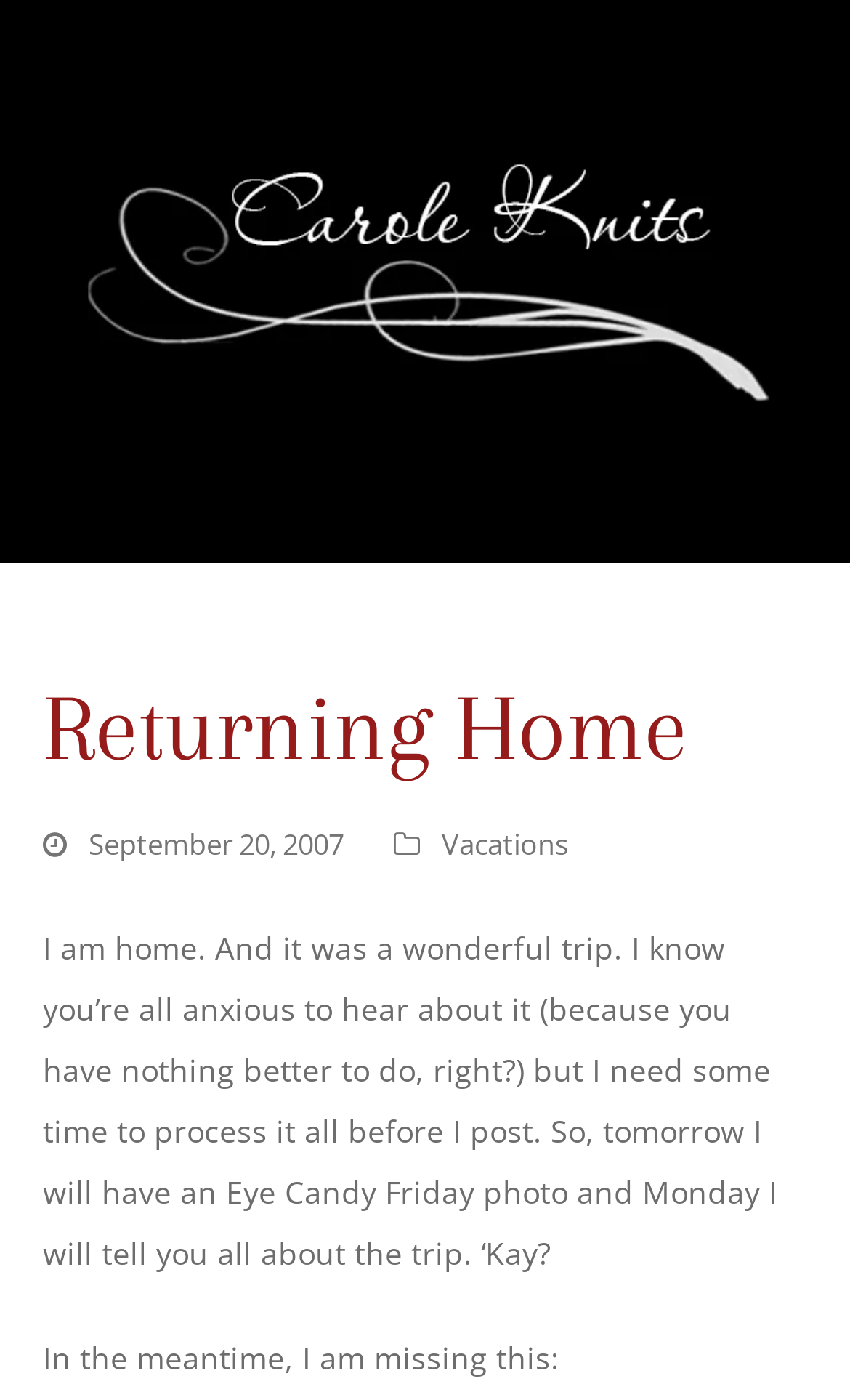What is the blogger's current status?
Respond to the question with a single word or phrase according to the image.

Home